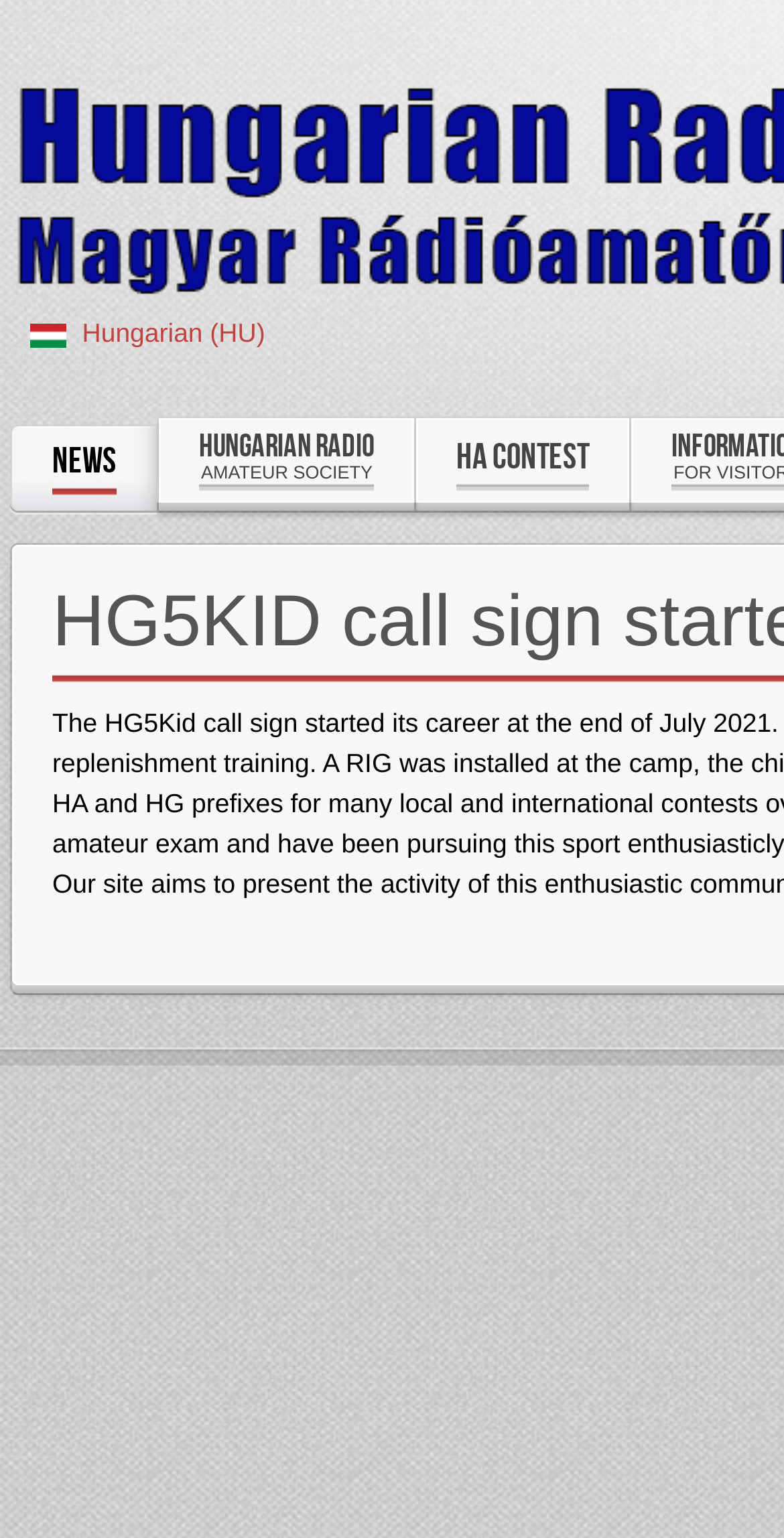Use a single word or phrase to answer the question:
How many table cells are there in the first table row?

4